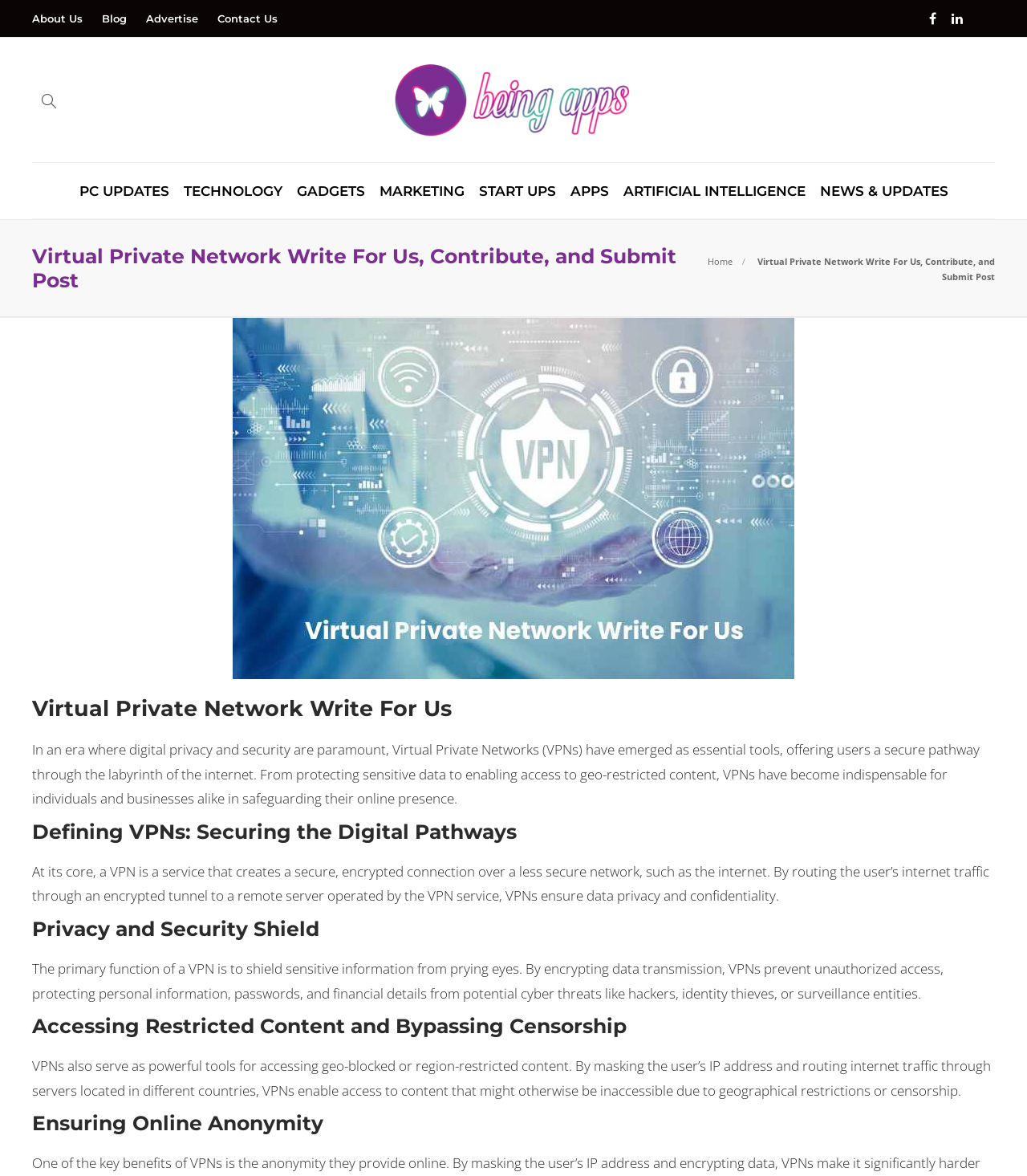What is the name of the technology and media company?
Examine the webpage screenshot and provide an in-depth answer to the question.

The webpage mentions that Being Apps is a technology and media company dedicated to providing breakthrough technology news worldwide.